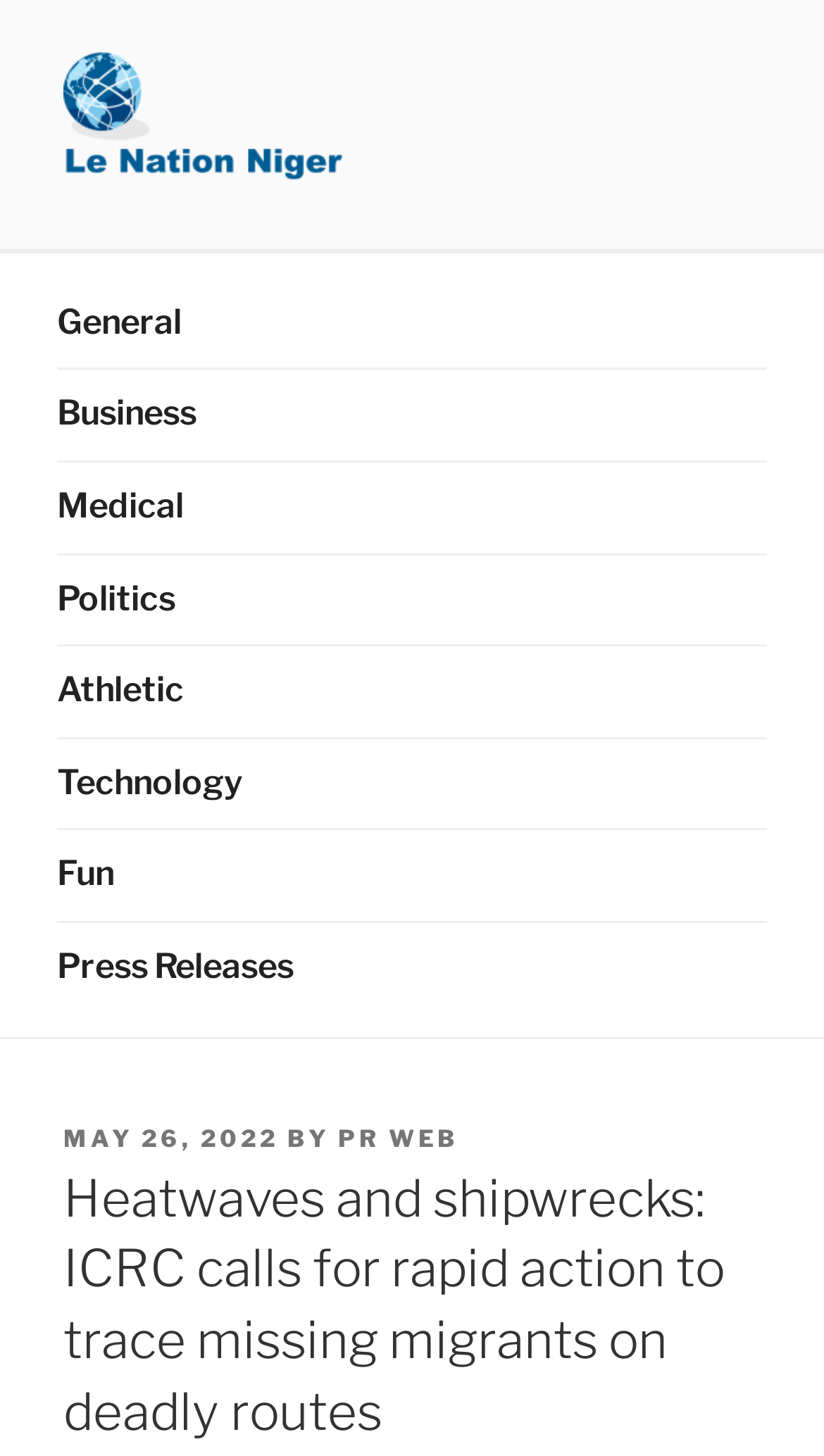Please provide a brief answer to the question using only one word or phrase: 
What is the topic of the article?

Missing migrants